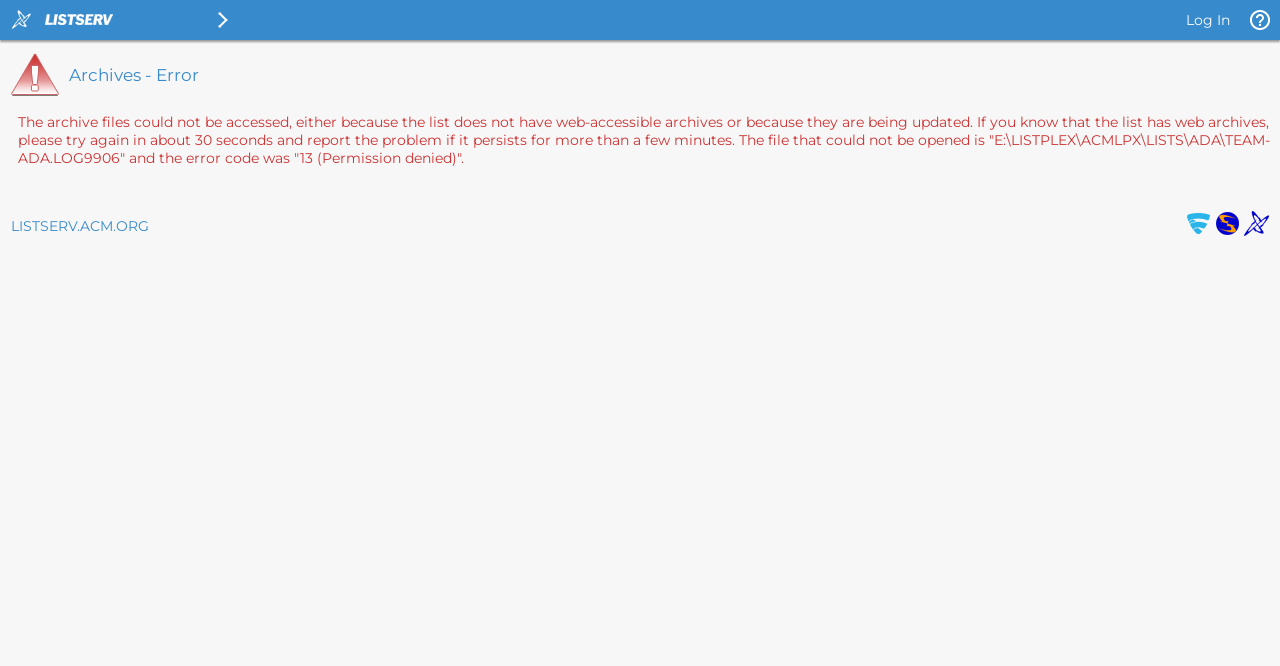What is the purpose of the webpage?
Please provide a comprehensive and detailed answer to the question.

The webpage appears to be an error page for archives, as it explains that the archive files could not be accessed and provides an error code. The heading 'Archives - Error' also suggests that the webpage is related to archives and is displaying an error message.